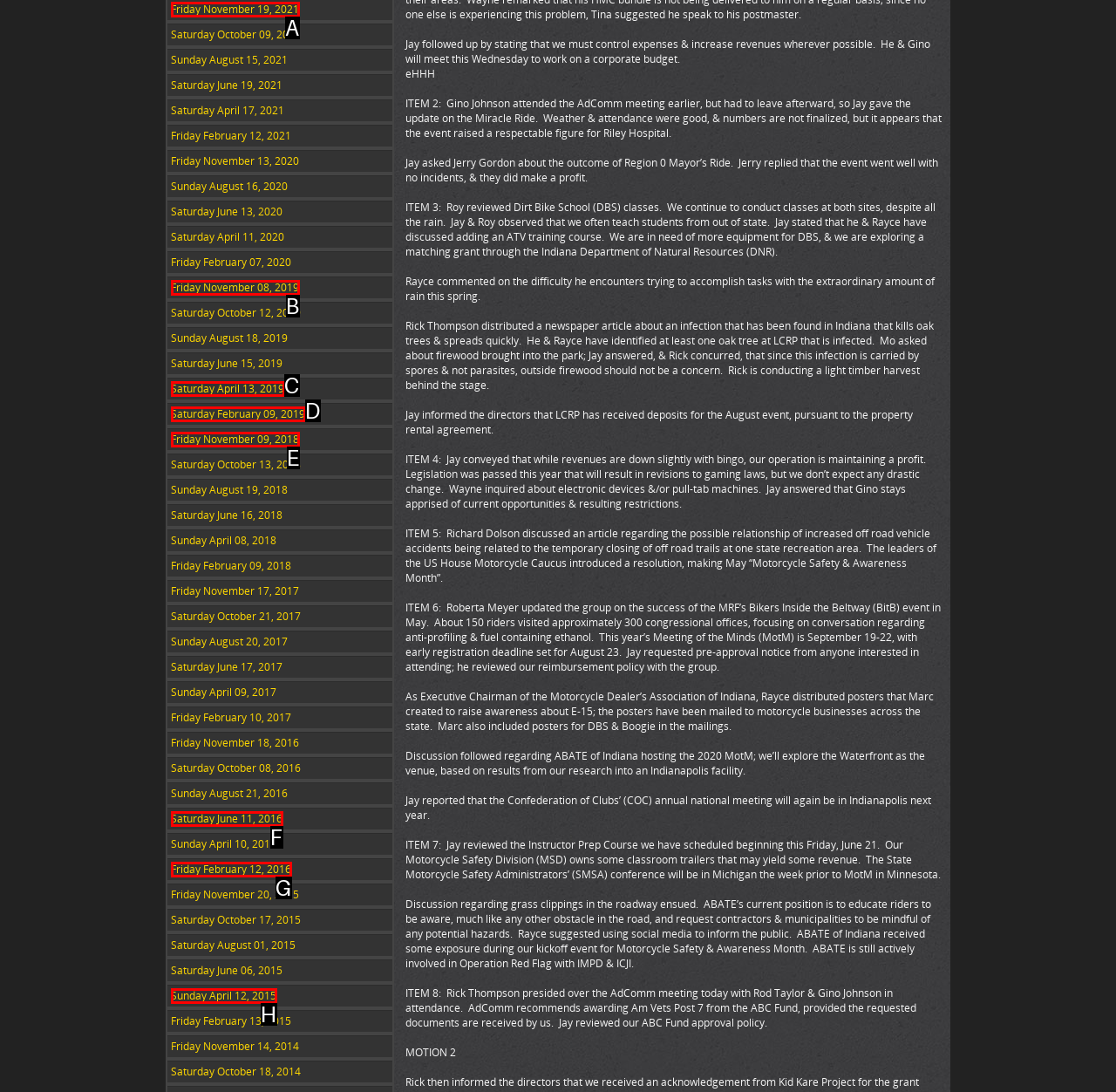Find the option that best fits the description: Sunday April 12, 2015. Answer with the letter of the option.

H